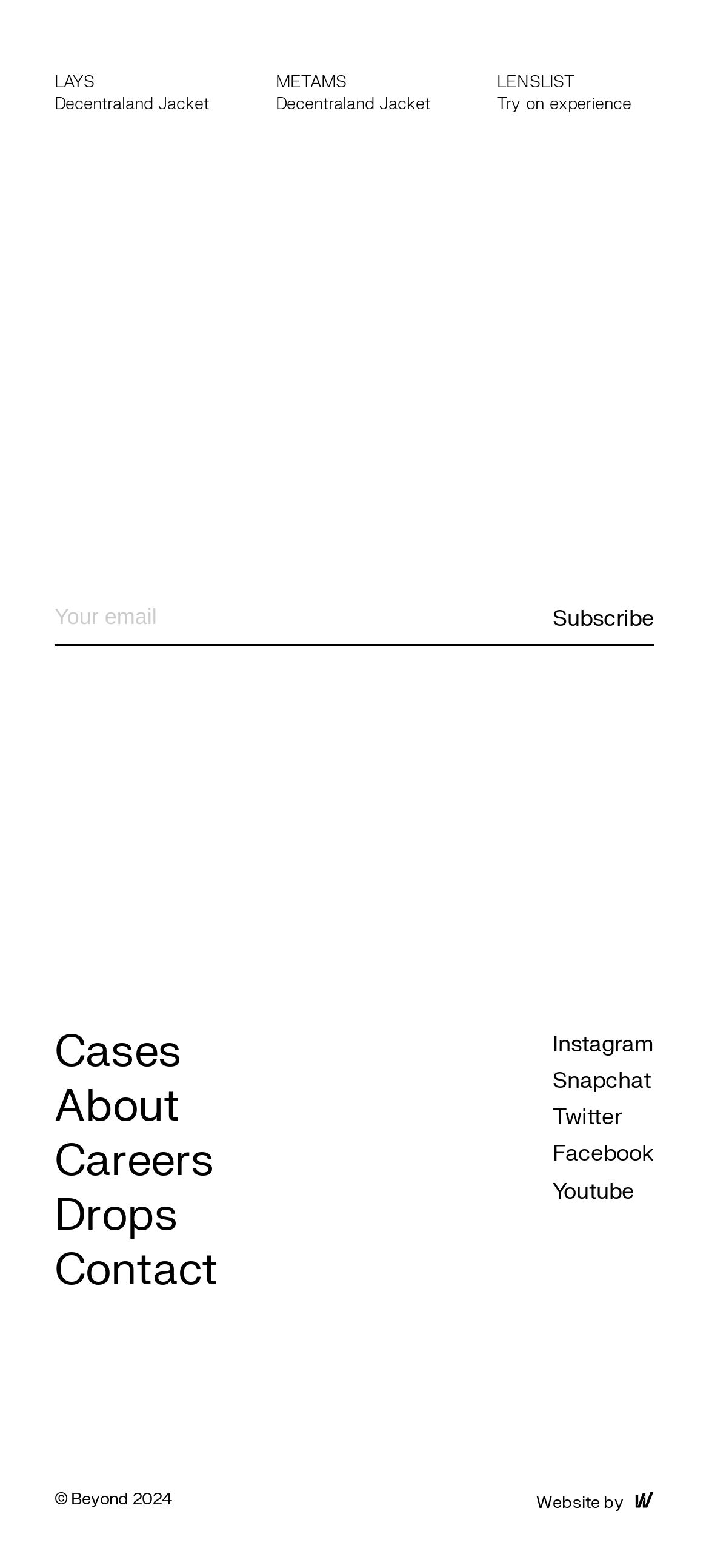What is the purpose of the textbox?
Please analyze the image and answer the question with as much detail as possible.

The textbox has a description 'Your email' and is required, indicating that its purpose is to enter an email address, likely for subscription or newsletter purposes.